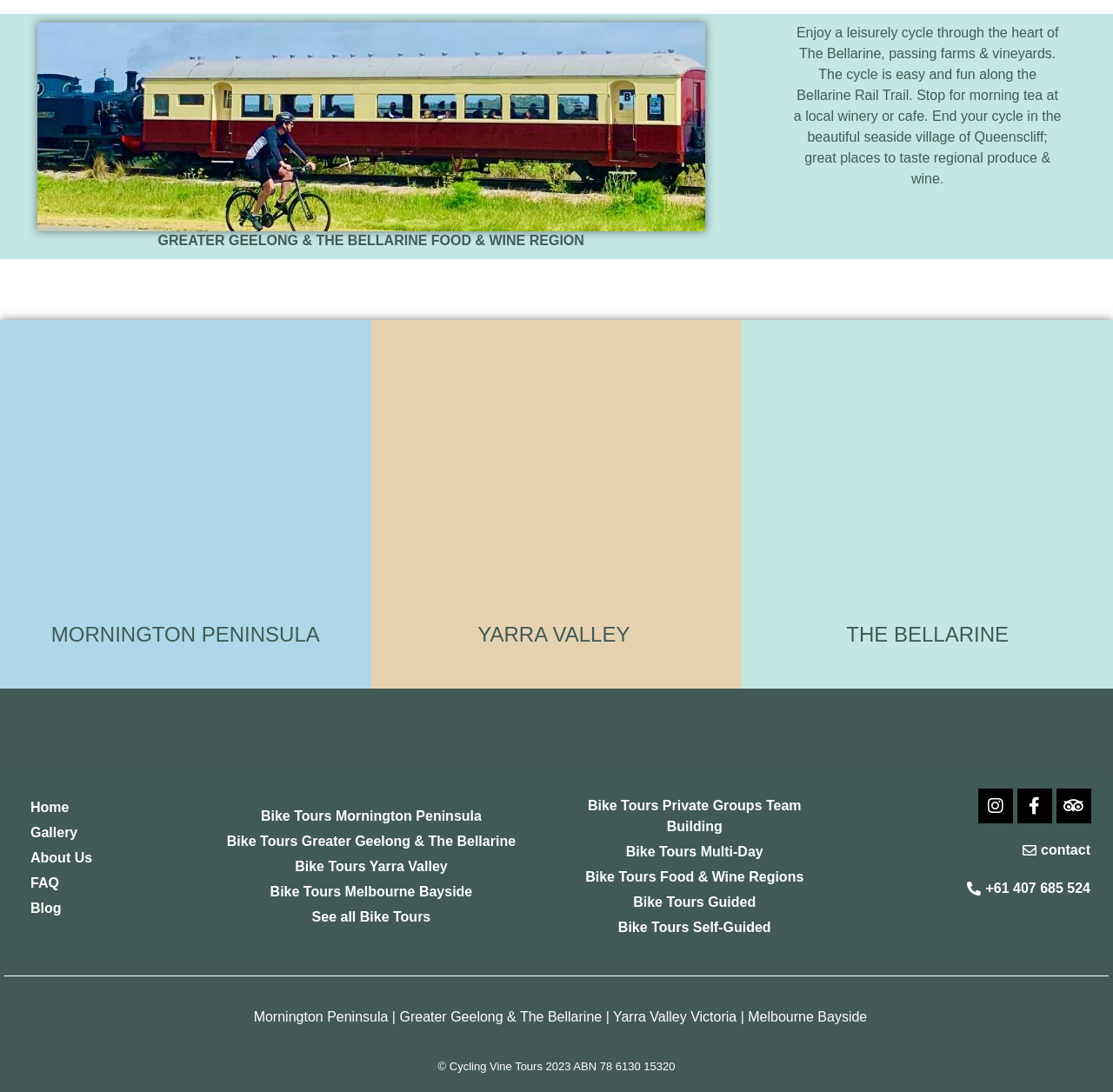Provide the bounding box coordinates for the UI element that is described as: "aria-label="tasting wine a stonier winery"".

[0.116, 0.471, 0.217, 0.548]